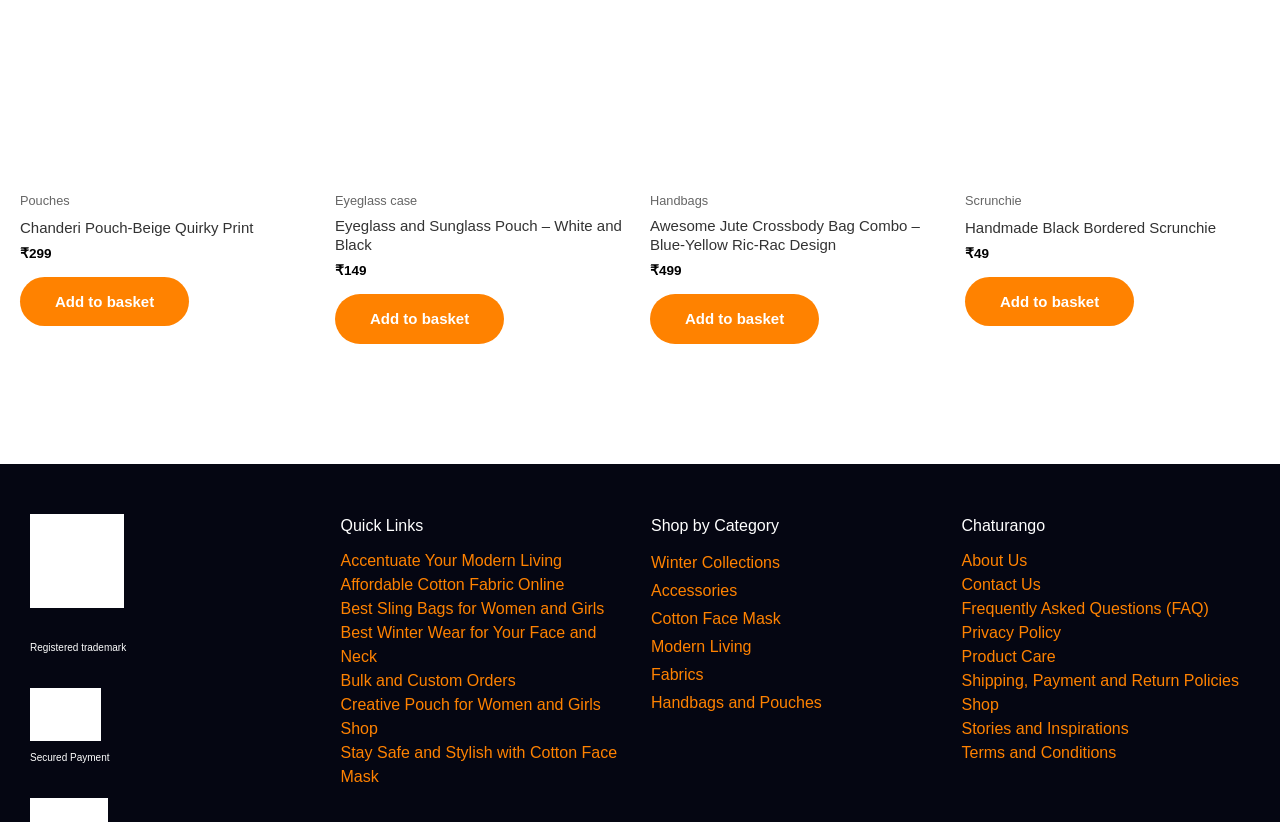Identify the bounding box coordinates for the element that needs to be clicked to fulfill this instruction: "View Chanderi Pouch-Beige Quirky Print details". Provide the coordinates in the format of four float numbers between 0 and 1: [left, top, right, bottom].

[0.016, 0.265, 0.246, 0.298]